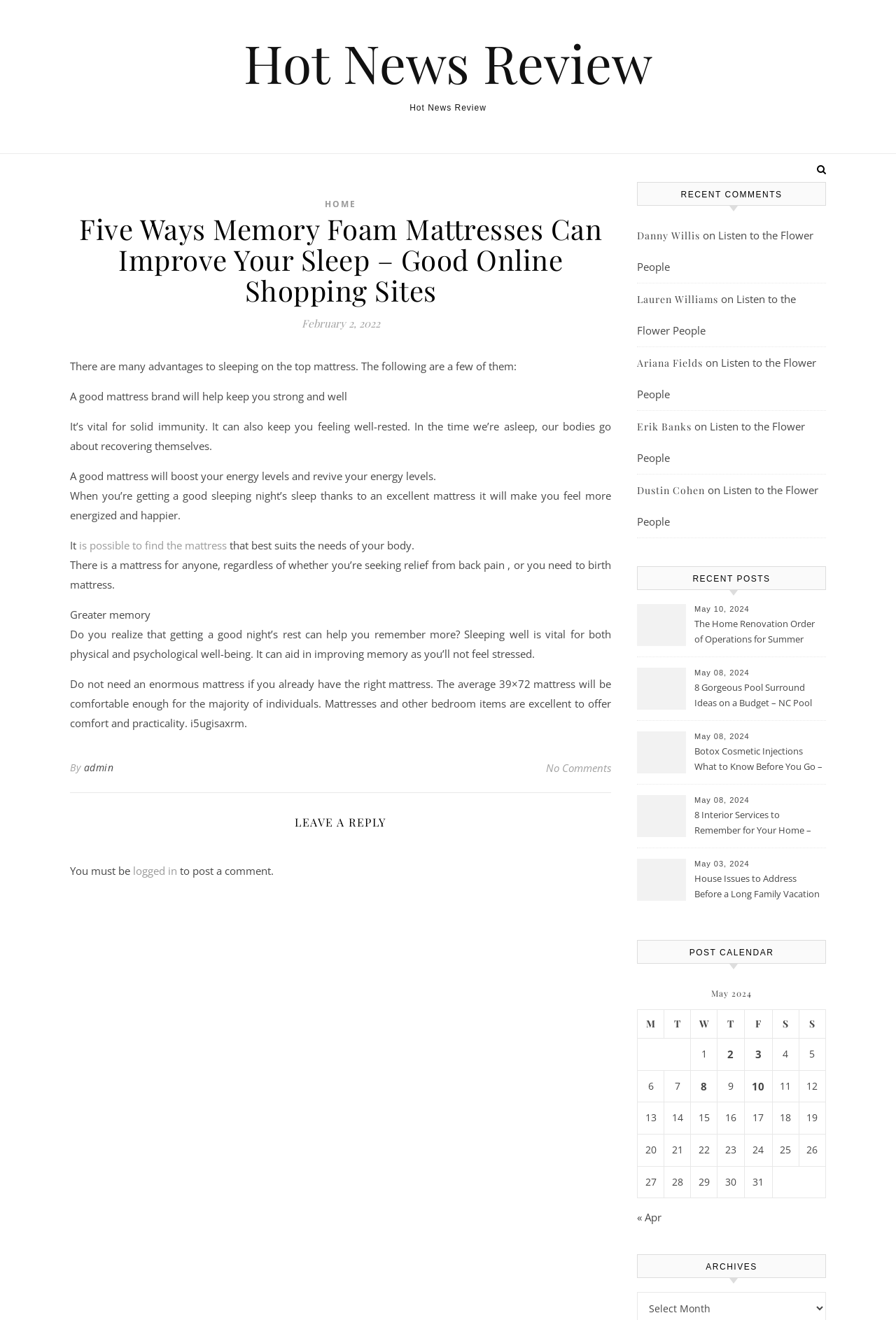What is the purpose of a good mattress?
Using the image provided, answer with just one word or phrase.

To keep you strong and well